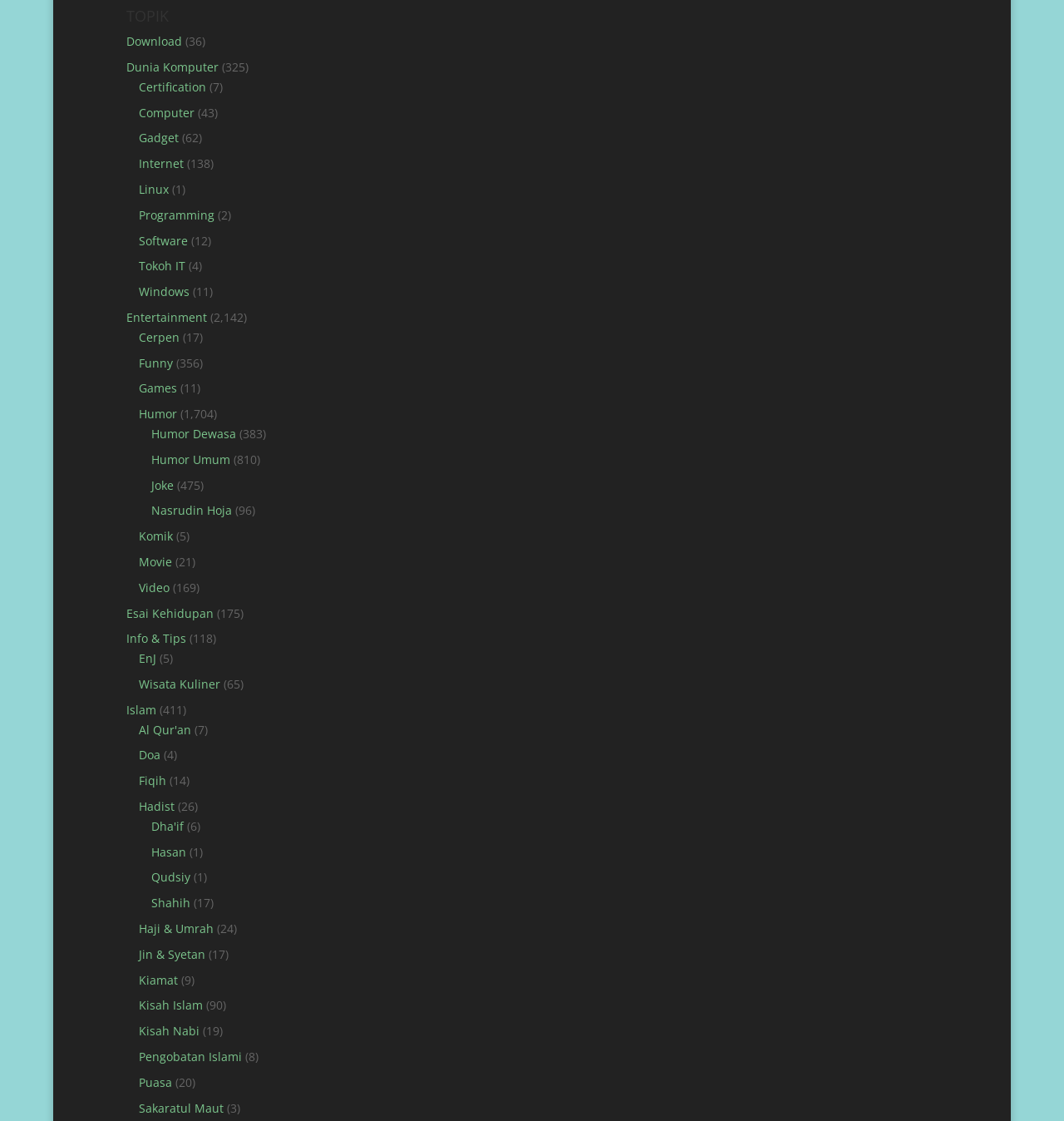Provide a short, one-word or phrase answer to the question below:
How many categories are related to Islam?

9